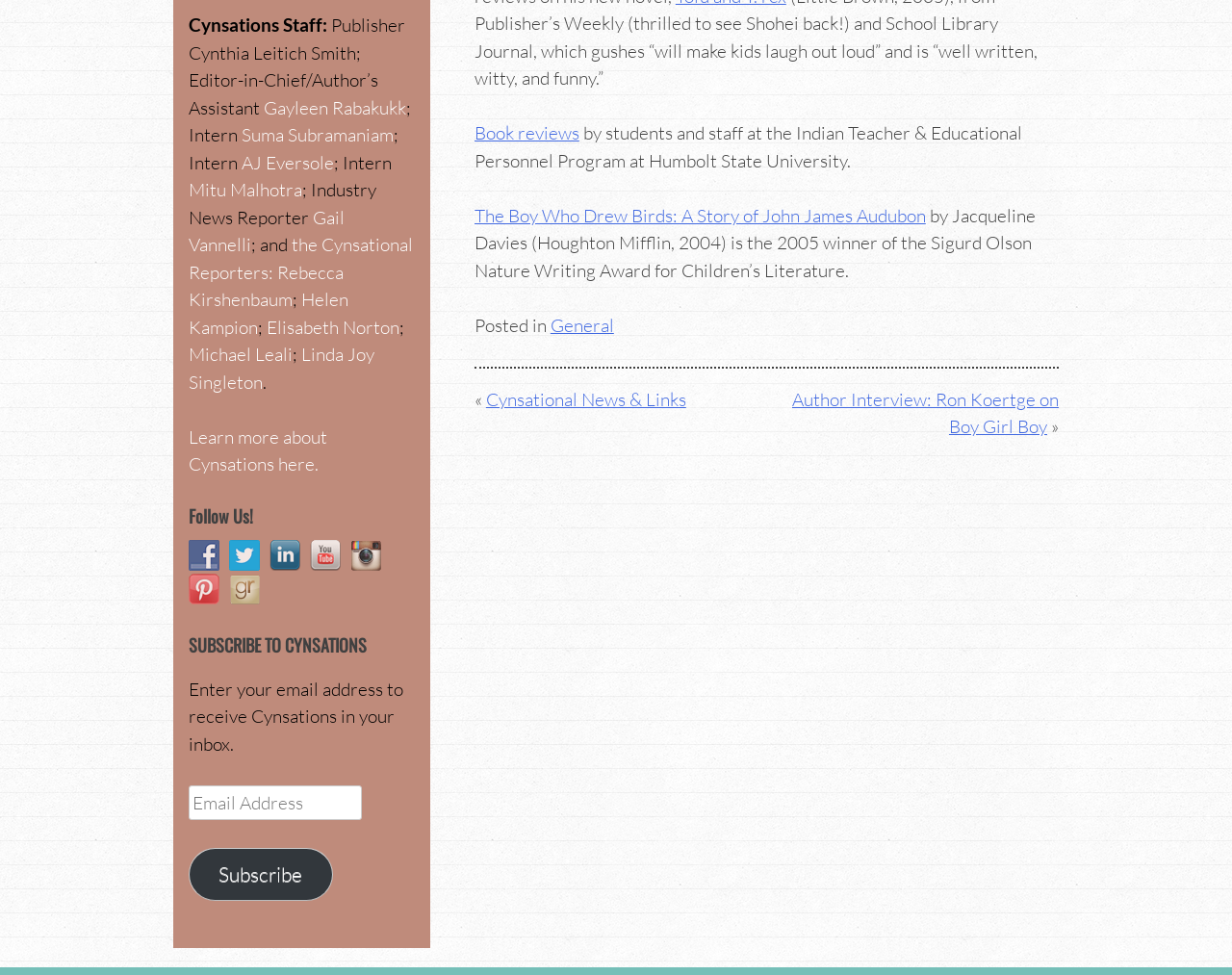Provide the bounding box coordinates for the area that should be clicked to complete the instruction: "Subscribe to Cynsations with your email address".

[0.153, 0.805, 0.294, 0.841]